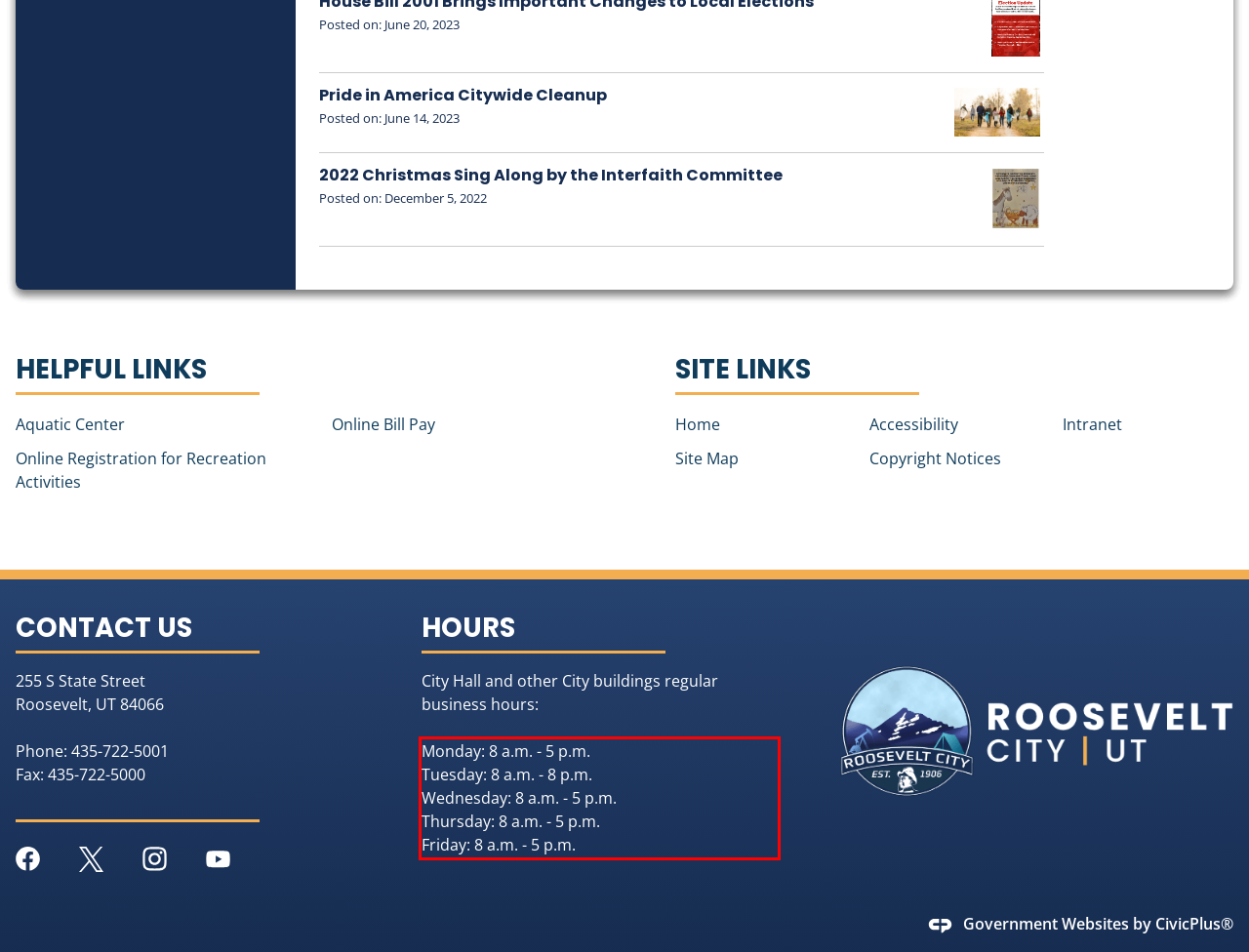You are presented with a webpage screenshot featuring a red bounding box. Perform OCR on the text inside the red bounding box and extract the content.

Monday: 8 a.m. - 5 p.m. Tuesday: 8 a.m. - 8 p.m. Wednesday: 8 a.m. - 5 p.m. Thursday: 8 a.m. - 5 p.m. Friday: 8 a.m. - 5 p.m.